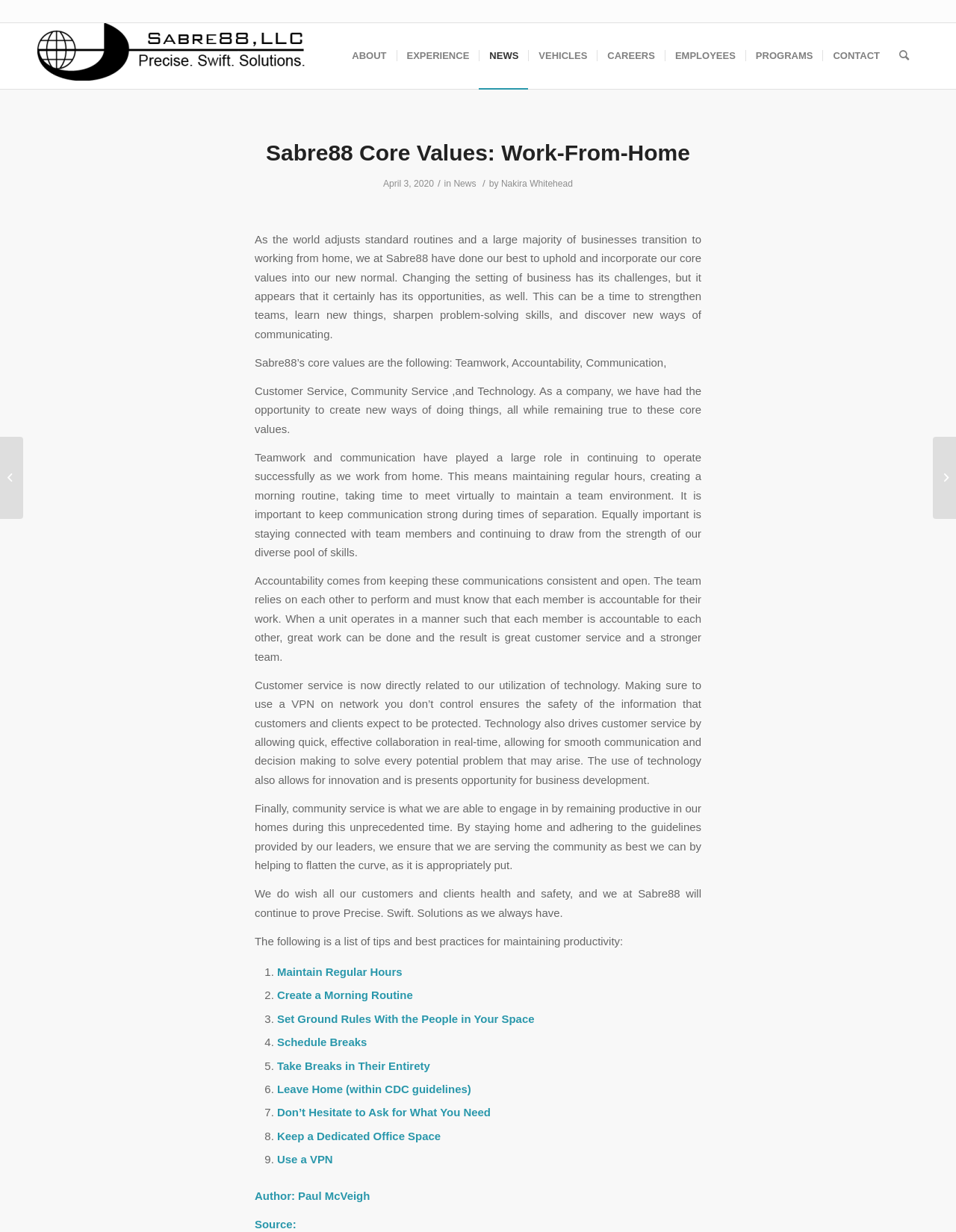Explain in detail what is displayed on the webpage.

The webpage is about Sabre88's core values and how they are upheld during the work-from-home transition due to the COVID-19 pandemic. At the top, there is a logo and a navigation menu with links to different sections of the website, including "ABOUT", "EXPERIENCE", "NEWS", and others.

Below the navigation menu, there is a header section with a title "Sabre88 Core Values: Work-From-Home" and a date "April 3, 2020". The title is a link that can be clicked to access the article.

The main content of the webpage is an article that discusses how Sabre88's core values, such as teamwork, accountability, communication, customer service, community service, and technology, are maintained while working from home. The article is divided into several paragraphs, each explaining how these values are upheld in the new normal.

There is also a list of tips and best practices for maintaining productivity while working from home, which includes nine points, such as maintaining regular hours, creating a morning routine, and using a VPN.

At the bottom of the webpage, there are two links to related articles, "Steps to Follow for Federal Contractors to Continue Working During COVID-19..." and "Essential Federal Contracts During COVID-19 Pandemic".

Throughout the webpage, there are no images, but there are several links to different sections of the website and related articles. The overall layout is clean and easy to navigate, with clear headings and concise text.